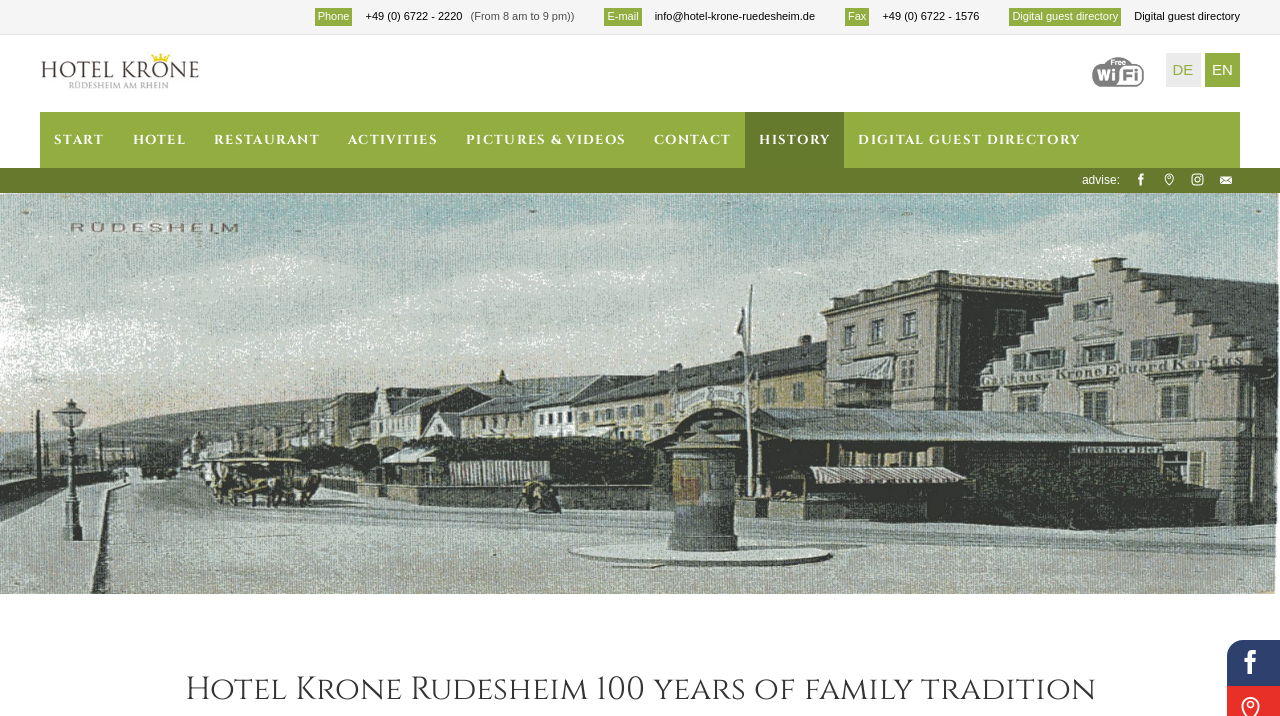How many languages are available in the menu?
Refer to the image and provide a detailed answer to the question.

I found the language options by looking at the menu bar at the top of the webpage, where I saw two options: 'DE' and 'EN'. This indicates that the website is available in two languages.